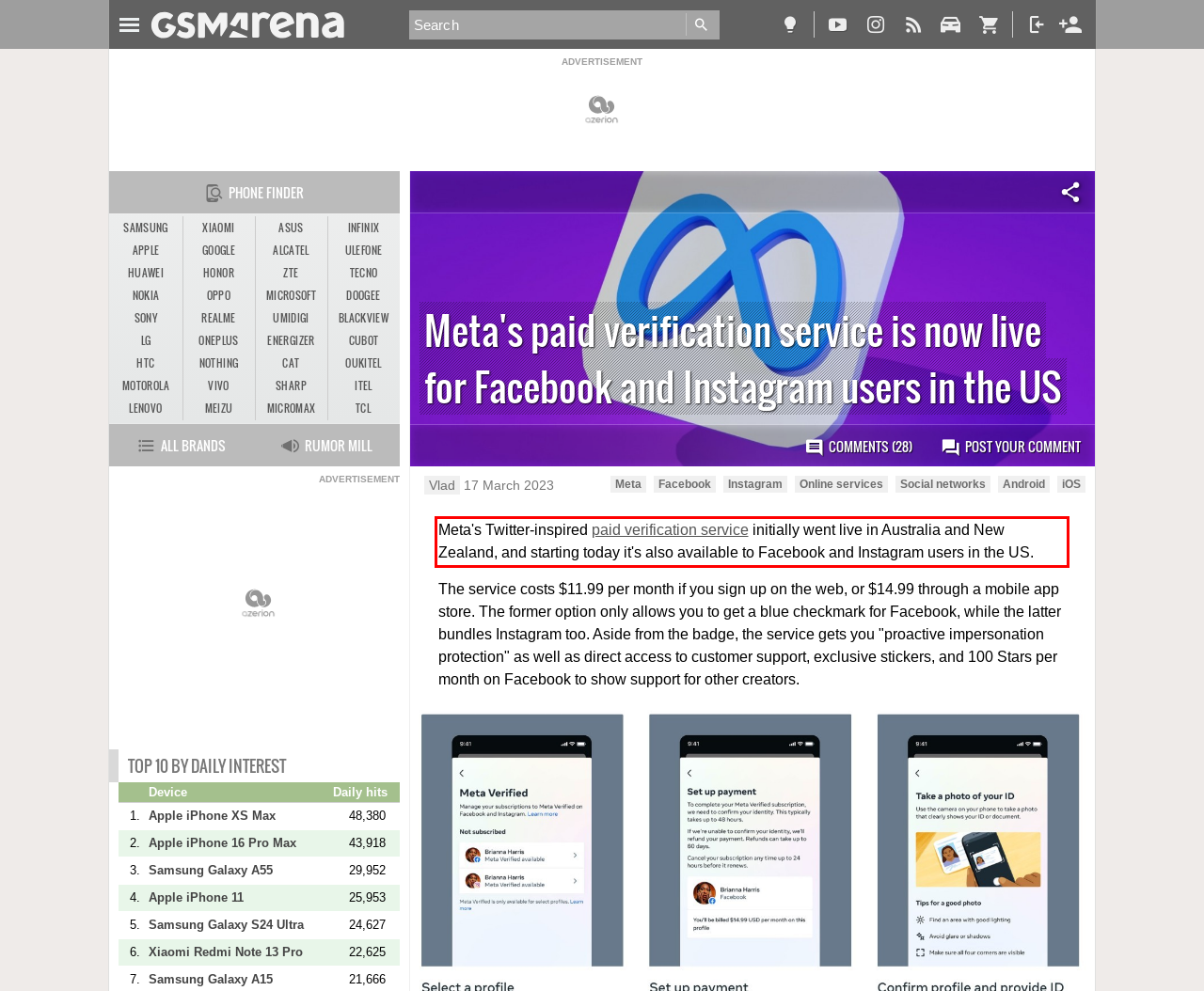Observe the screenshot of the webpage that includes a red rectangle bounding box. Conduct OCR on the content inside this red bounding box and generate the text.

Meta's Twitter-inspired paid verification service initially went live in Australia and New Zealand, and starting today it's also available to Facebook and Instagram users in the US.